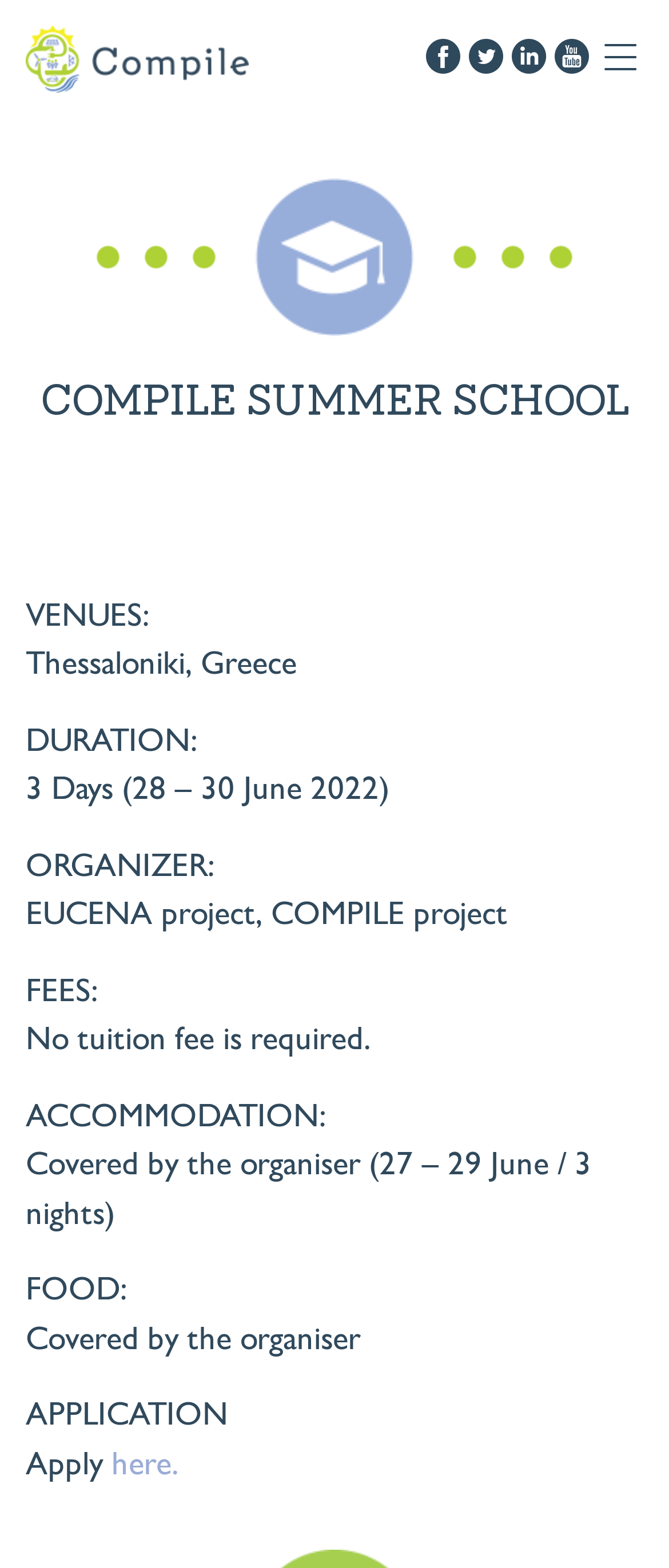What is the location of the summer school?
Based on the screenshot, answer the question with a single word or phrase.

Thessaloniki, Greece